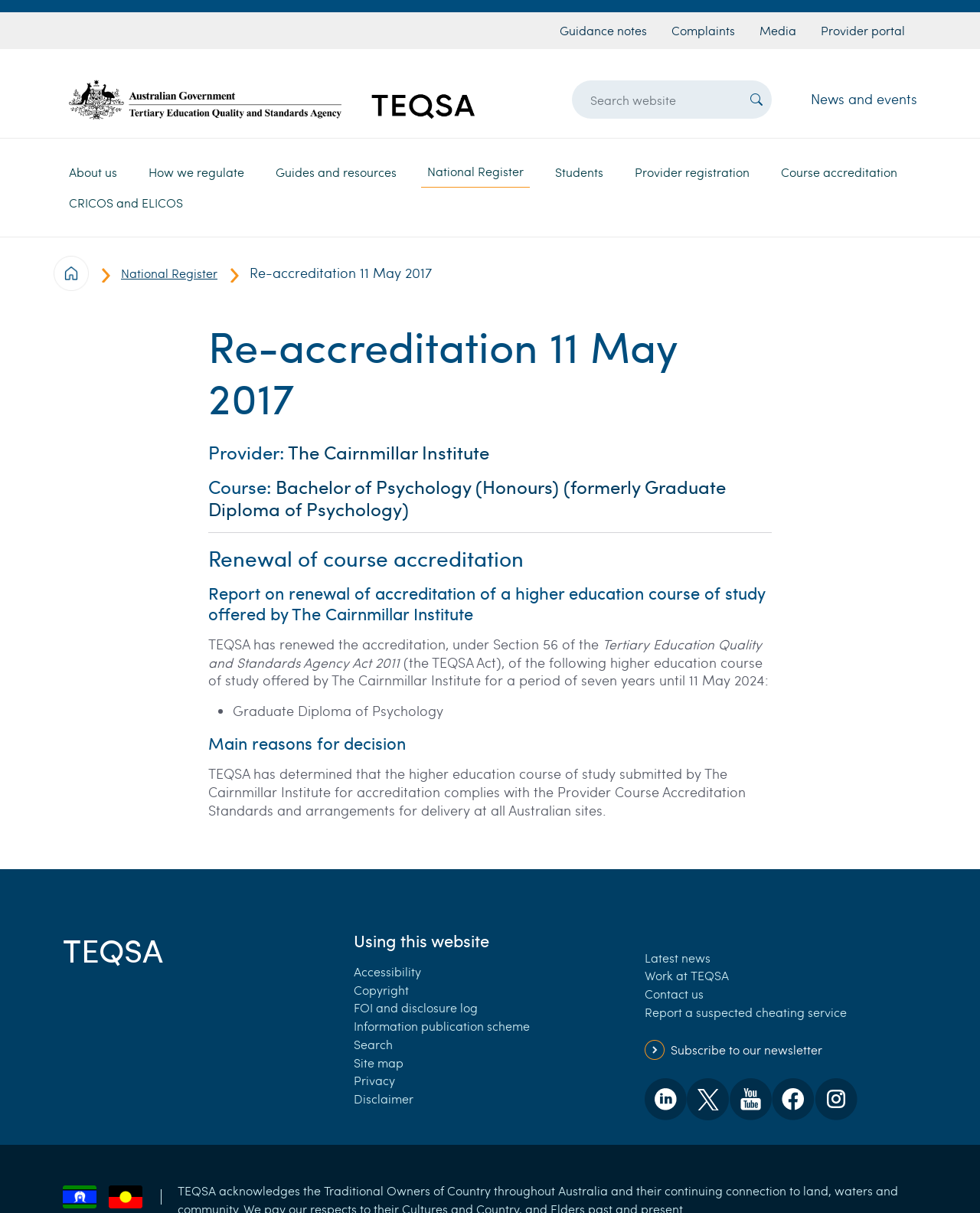Provide a one-word or brief phrase answer to the question:
What is the course being re-accredited?

Bachelor of Psychology (Honours)